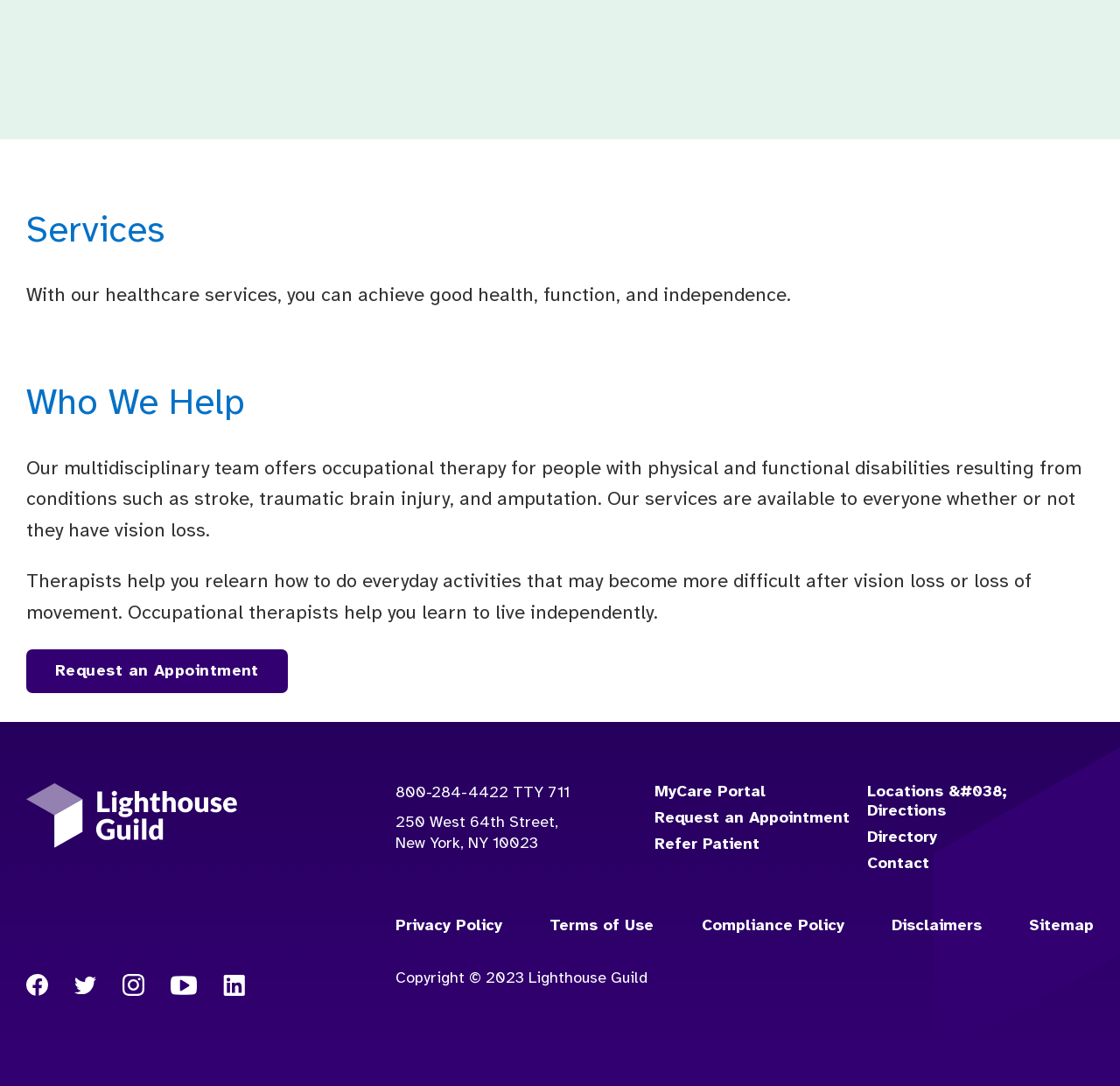Determine the bounding box coordinates of the clickable region to follow the instruction: "View locations and directions".

[0.774, 0.721, 0.952, 0.756]